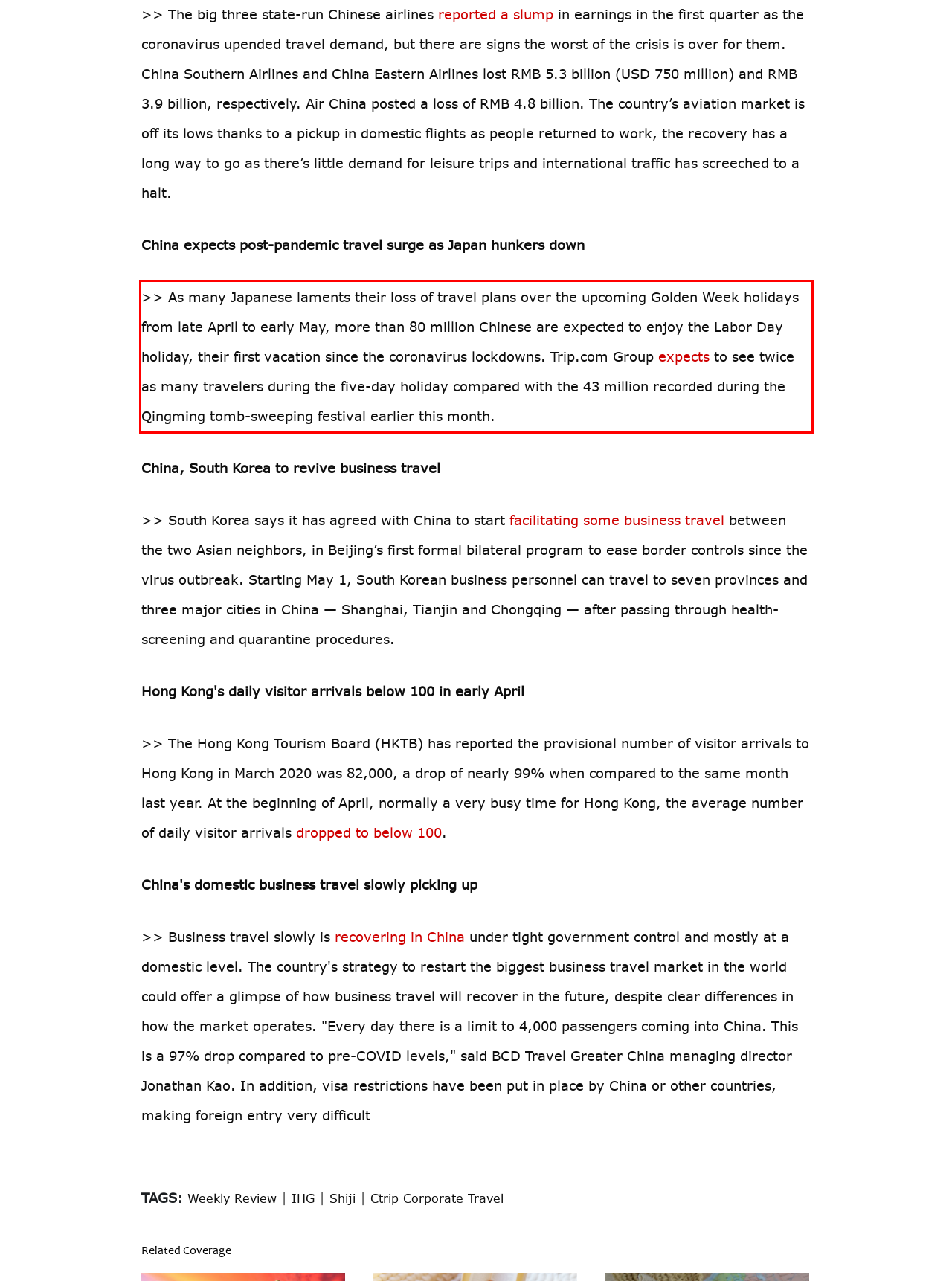Analyze the screenshot of the webpage that features a red bounding box and recognize the text content enclosed within this red bounding box.

>> As many Japanese laments their loss of travel plans over the upcoming Golden Week holidays from late April to early May, more than 80 million Chinese are expected to enjoy the Labor Day holiday, their first vacation since the coronavirus lockdowns. Trip.com Group expects to see twice as many travelers during the five-day holiday compared with the 43 million recorded during the Qingming tomb-sweeping festival earlier this month.